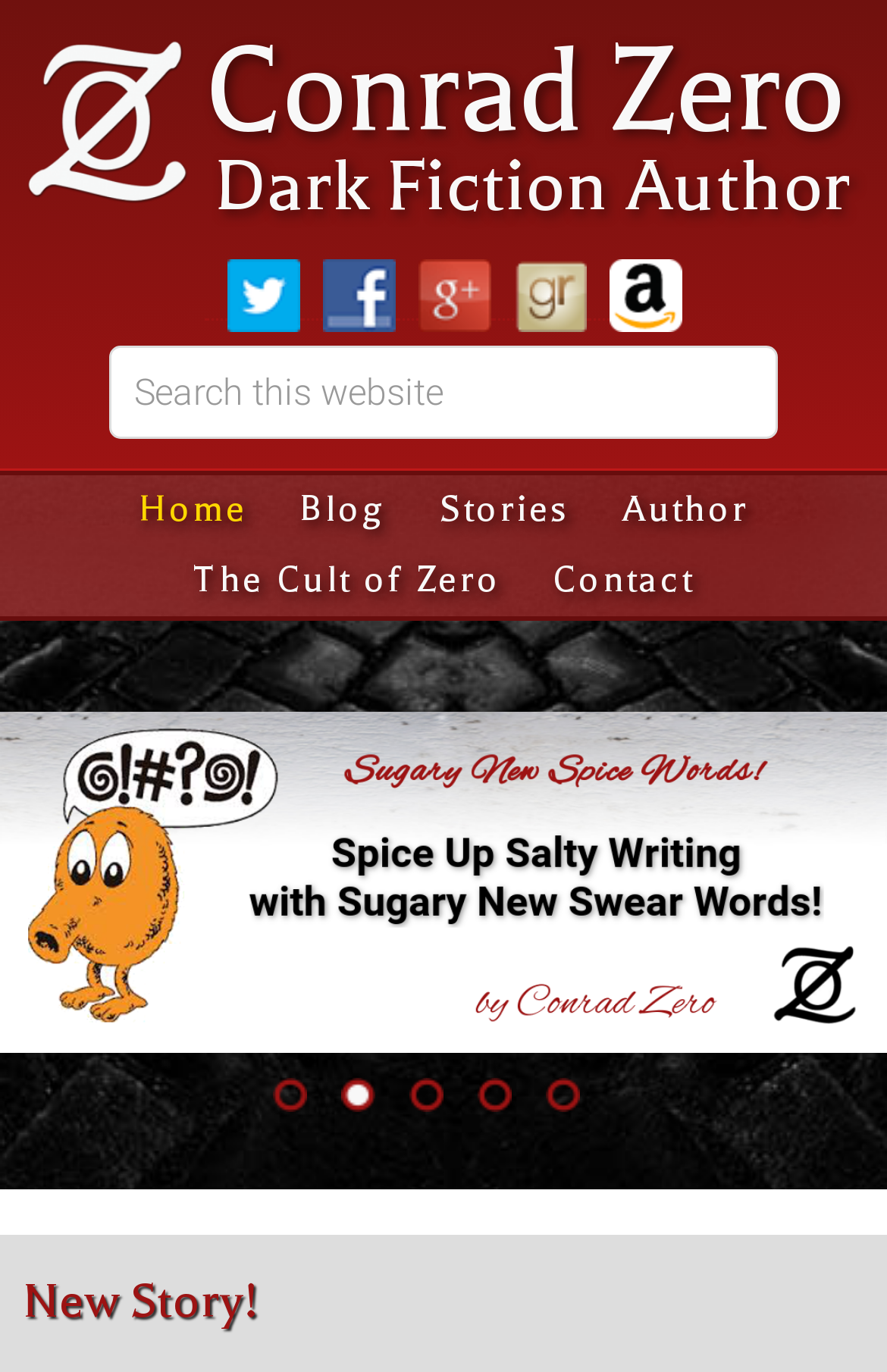What is the author's name?
Please look at the screenshot and answer in one word or a short phrase.

Conrad Zero